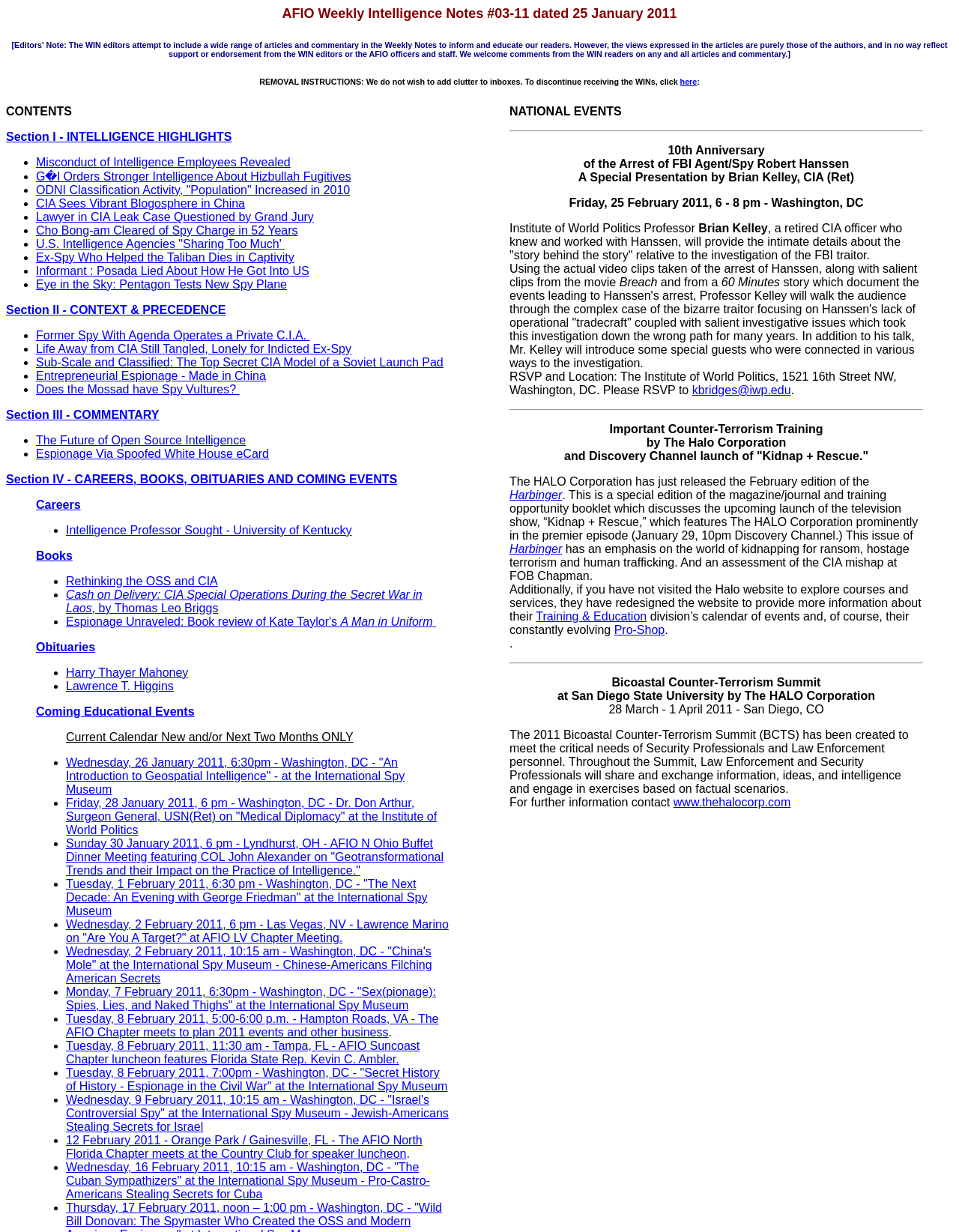Who is the speaker at the AFIO N Ohio Buffet Dinner Meeting?
Using the screenshot, give a one-word or short phrase answer.

COL John Alexander